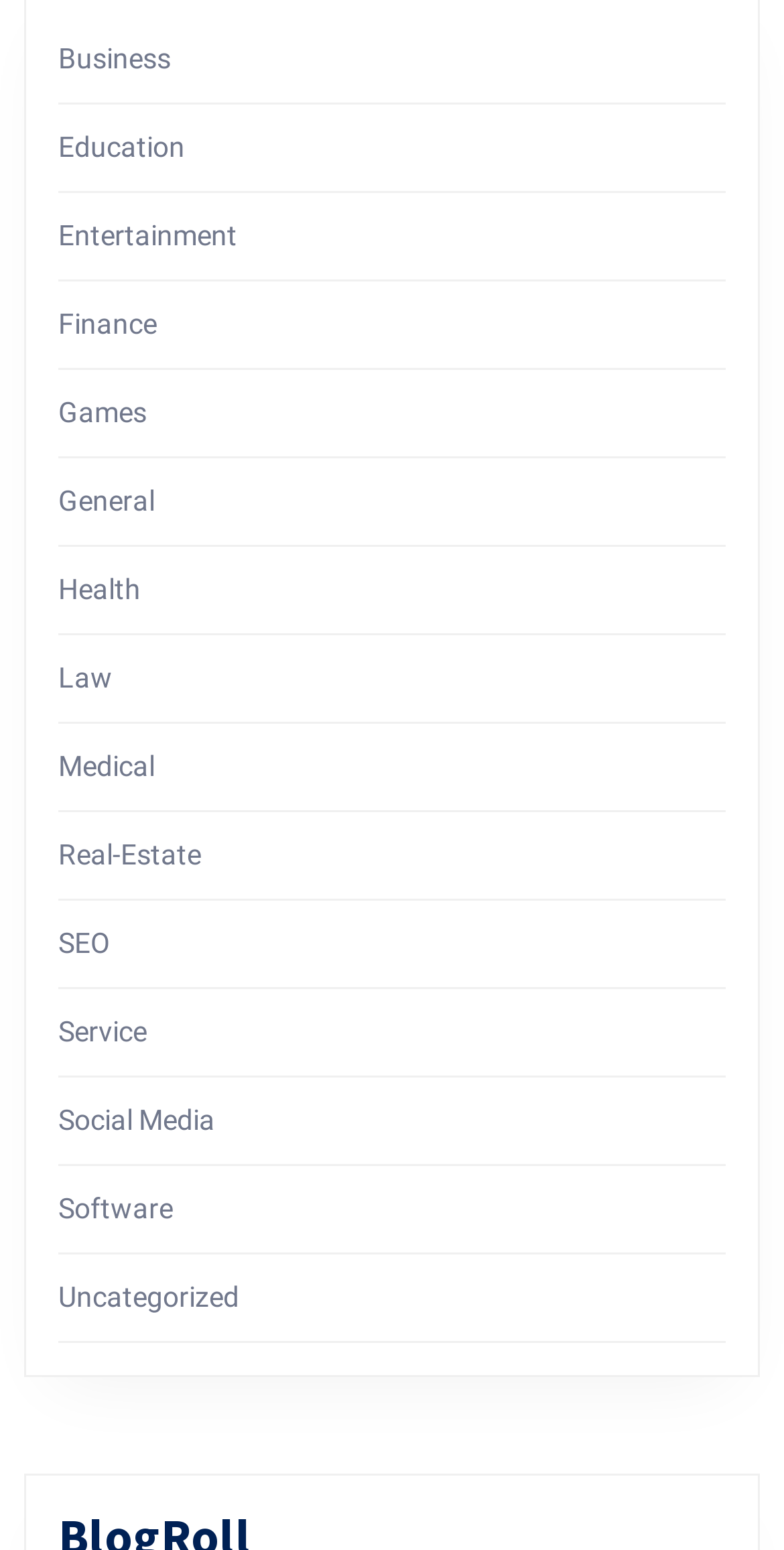What is the last category listed?
Look at the image and respond with a single word or a short phrase.

Uncategorized